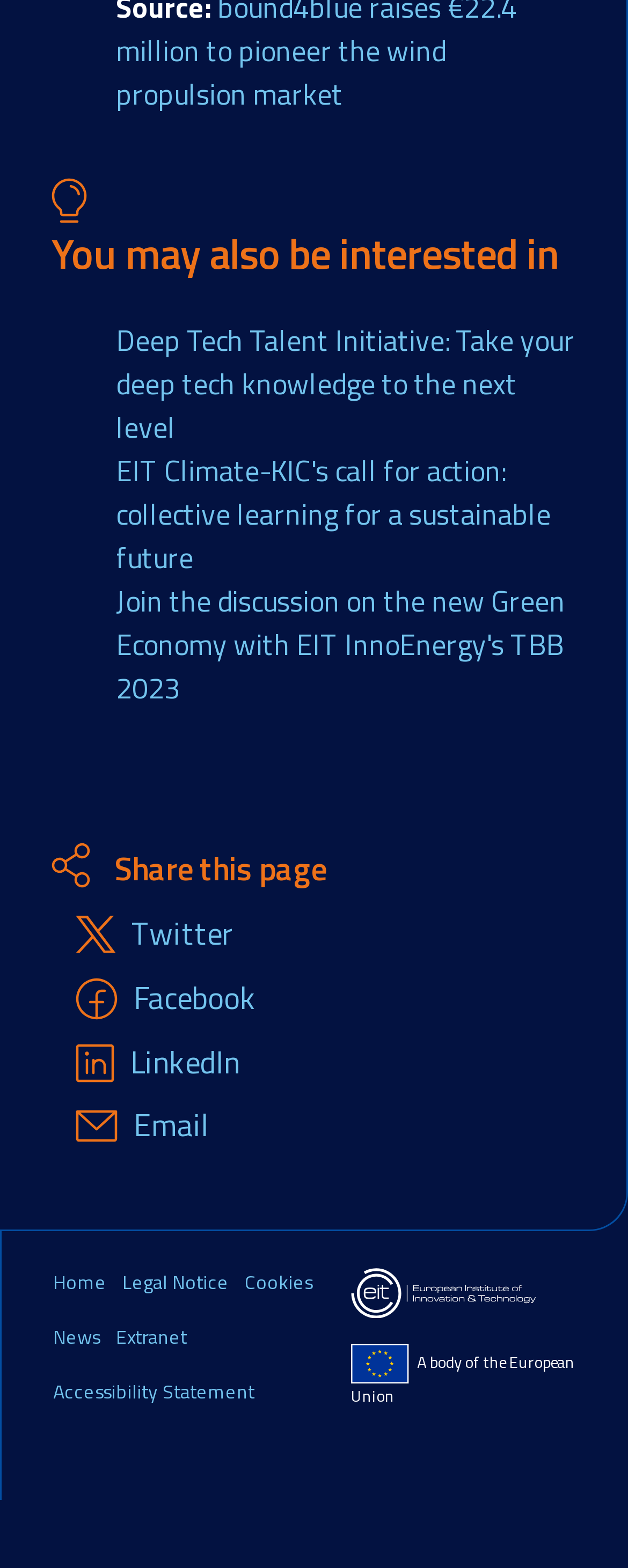What is the last link in the footer section?
Please answer the question with a single word or phrase, referencing the image.

Accessibility Statement